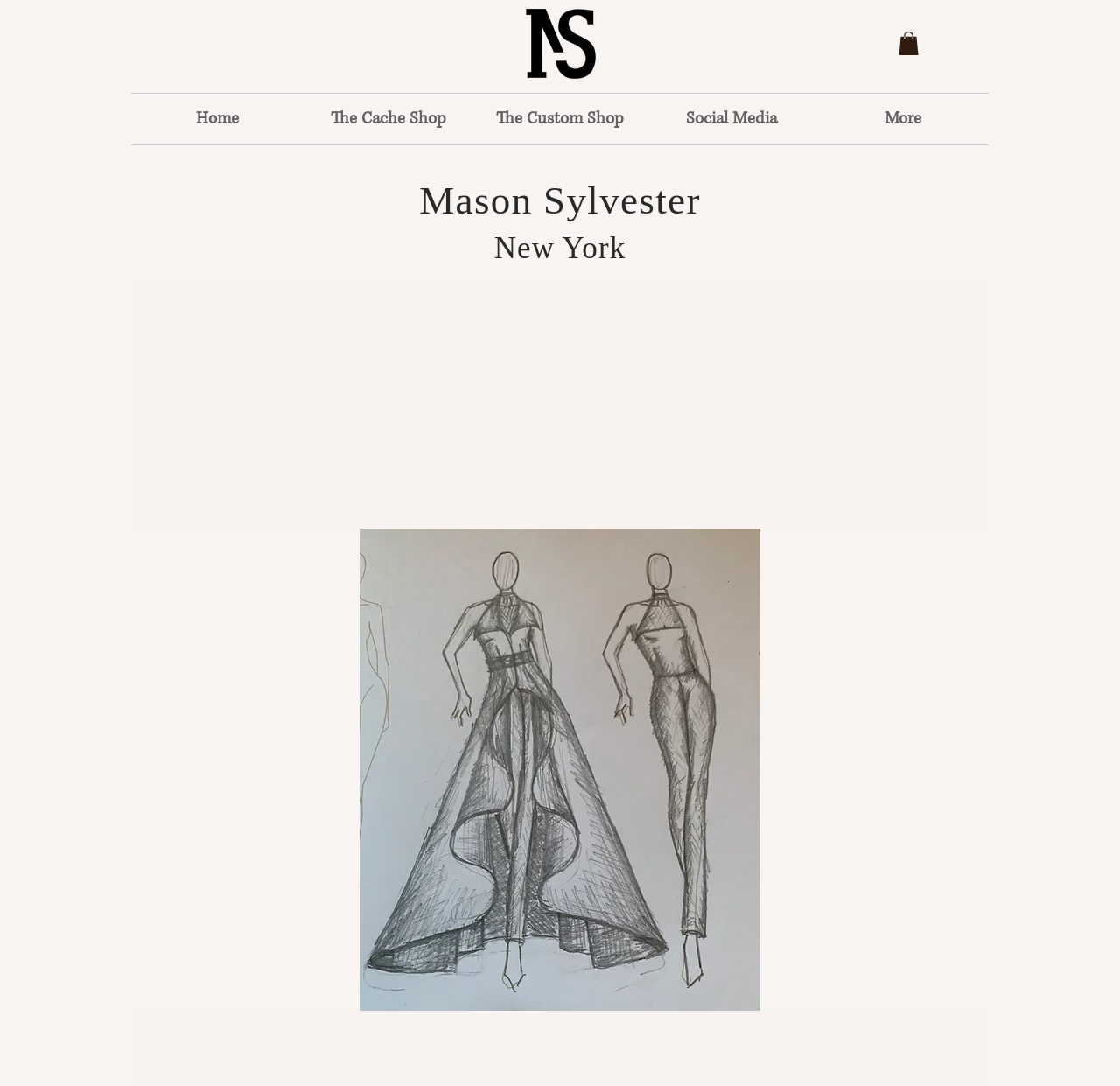Identify the bounding box for the described UI element. Provide the coordinates in (top-left x, top-left y, bottom-right x, bottom-right y) format with values ranging from 0 to 1: Social Media

[0.577, 0.087, 0.73, 0.133]